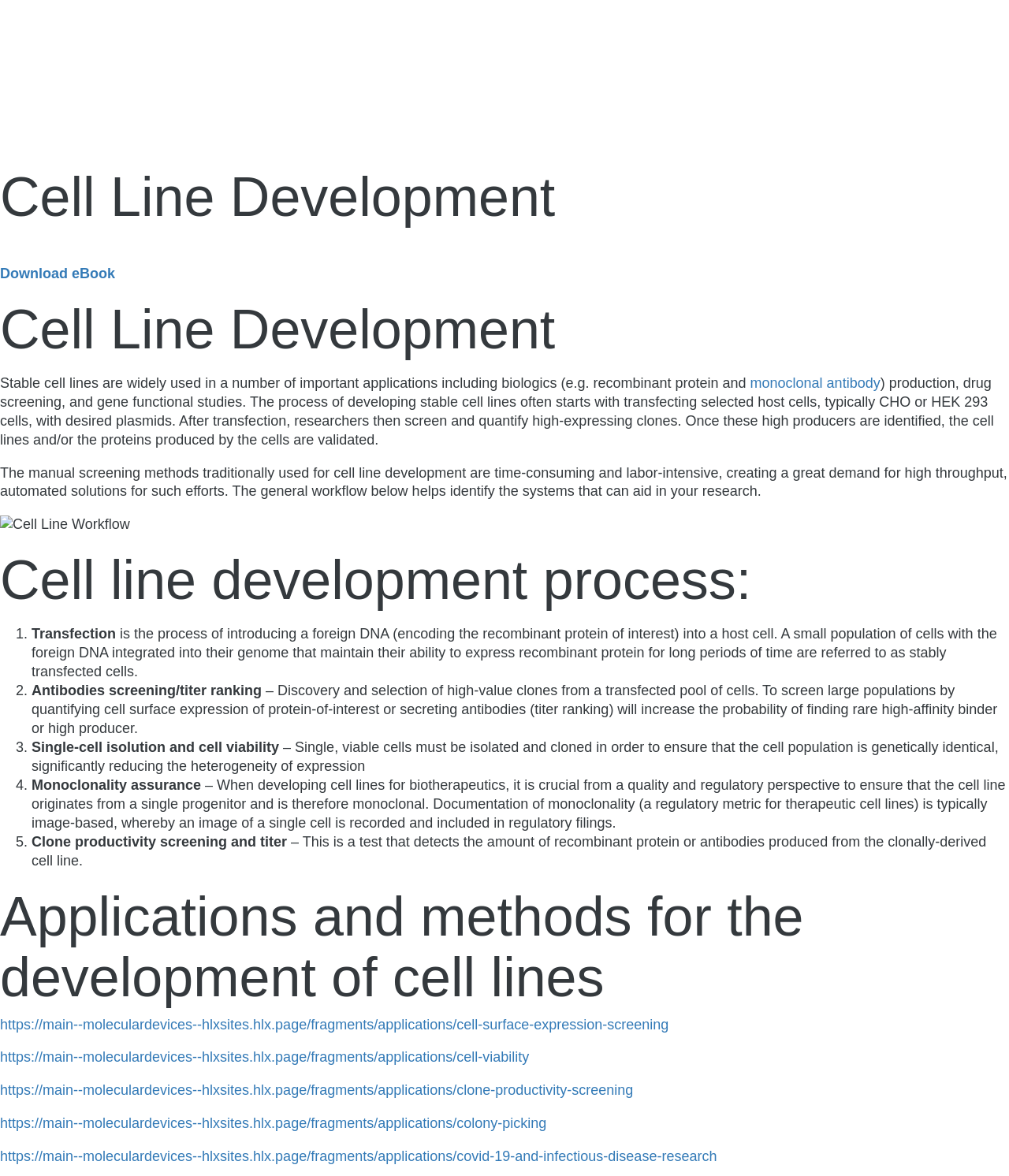Please find and report the bounding box coordinates of the element to click in order to perform the following action: "View Cell Line Workflow image". The coordinates should be expressed as four float numbers between 0 and 1, in the format [left, top, right, bottom].

[0.0, 0.439, 0.129, 0.455]